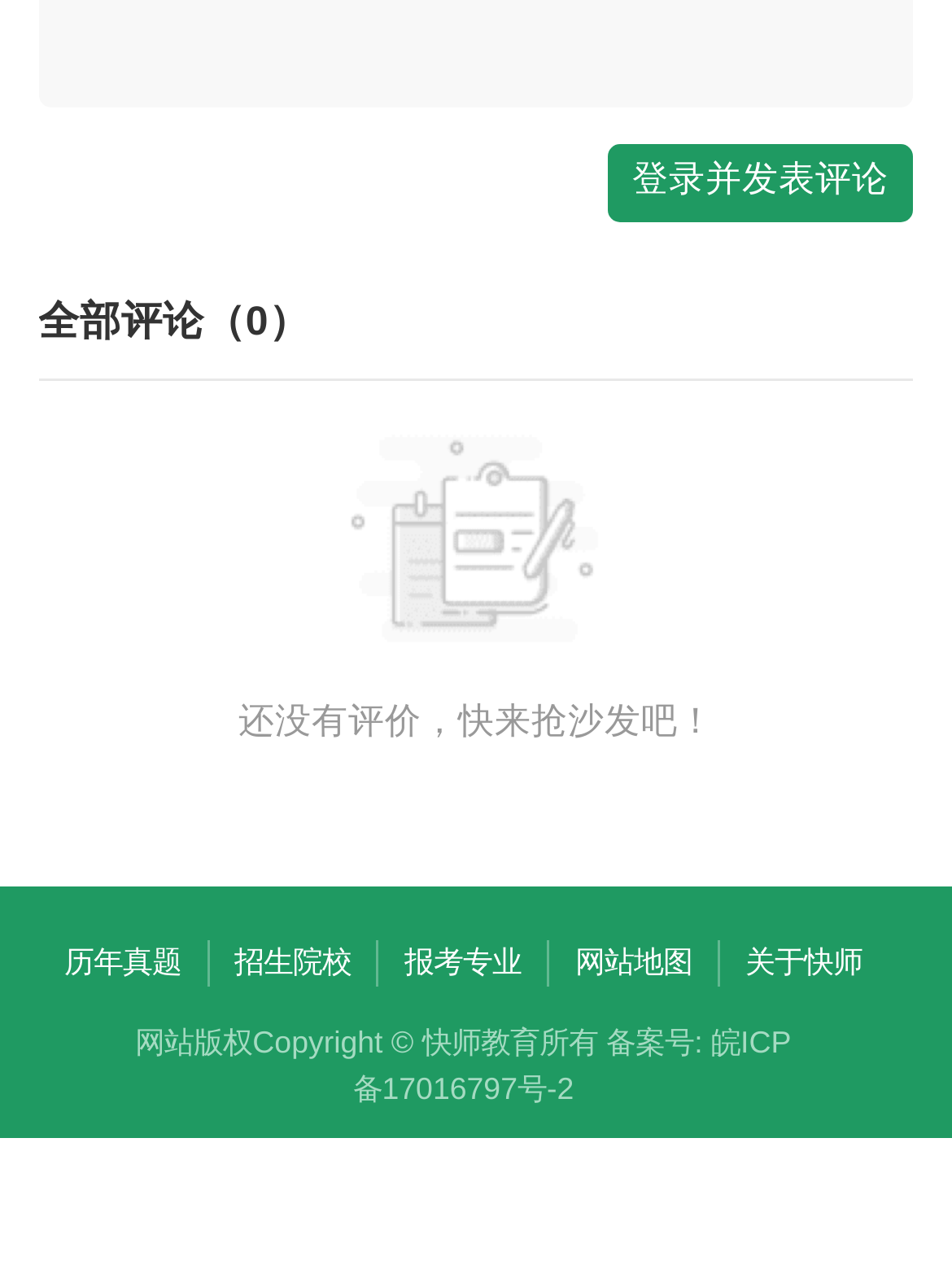How many comments are there?
Please craft a detailed and exhaustive response to the question.

The answer can be found in the heading element '全部评论（0）' which indicates that there are no comments.